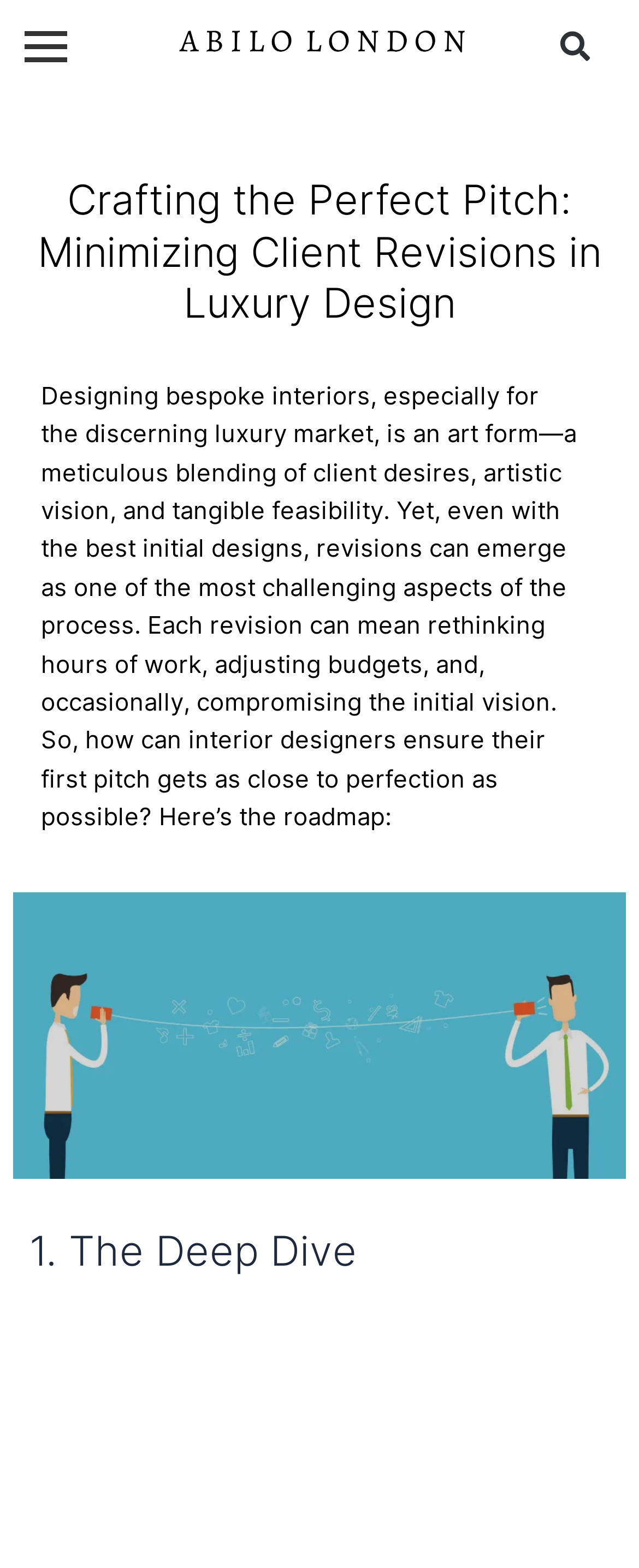Extract the bounding box coordinates of the UI element described by: "Search". The coordinates should include four float numbers ranging from 0 to 1, e.g., [left, top, right, bottom].

[0.858, 0.012, 0.942, 0.047]